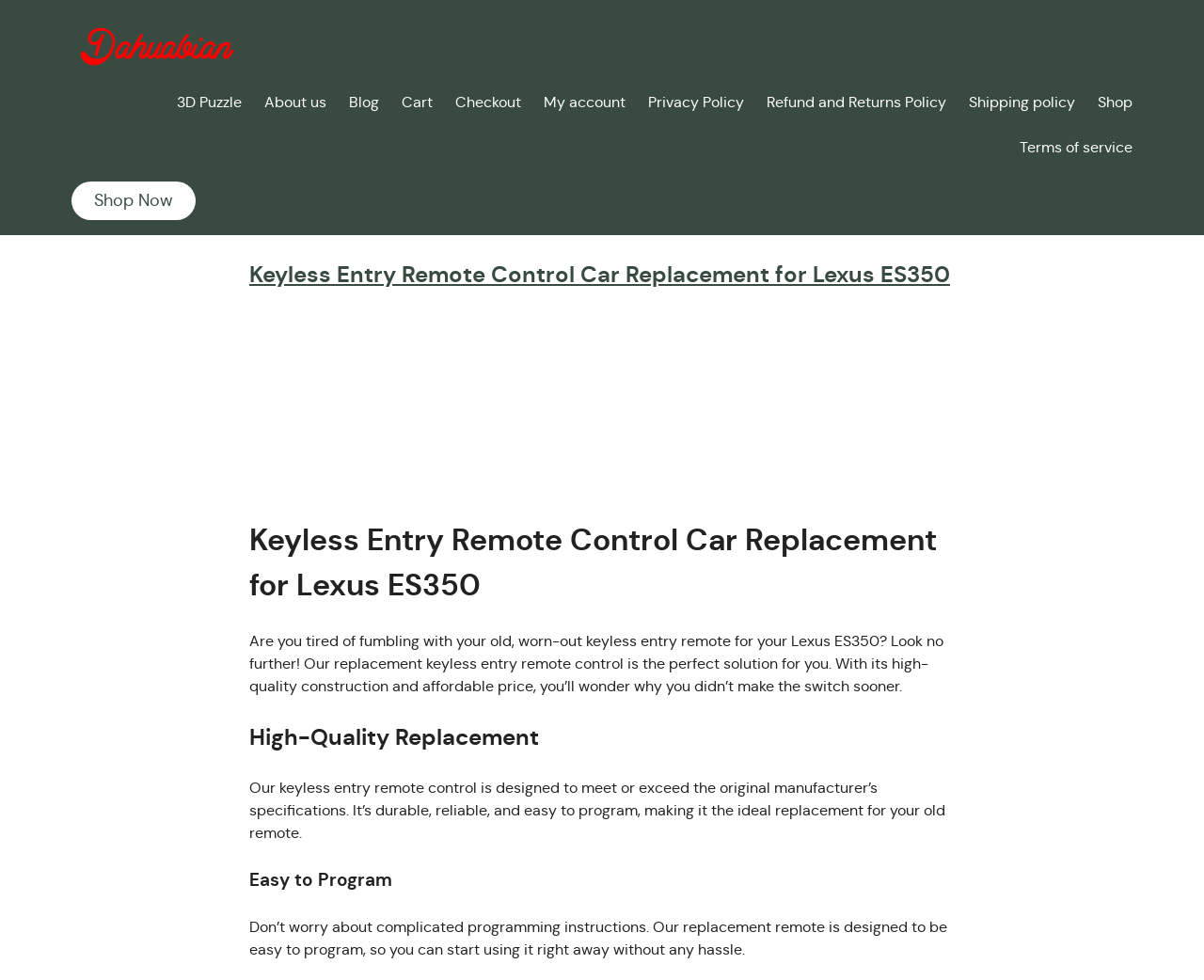Find the bounding box of the web element that fits this description: "0".

None